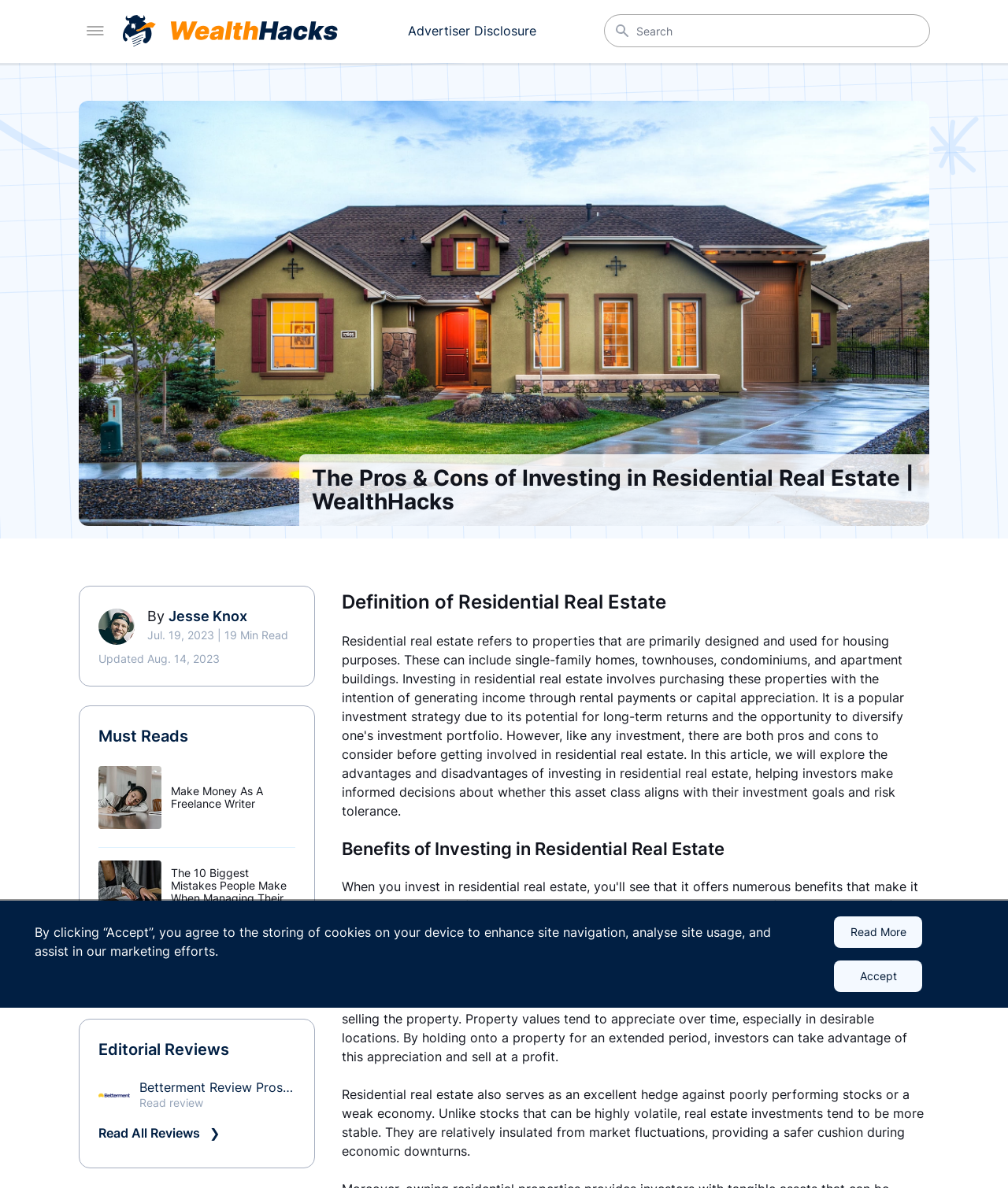Identify the bounding box coordinates for the element you need to click to achieve the following task: "go to homepage". Provide the bounding box coordinates as four float numbers between 0 and 1, in the form [left, top, right, bottom].

[0.122, 0.013, 0.336, 0.039]